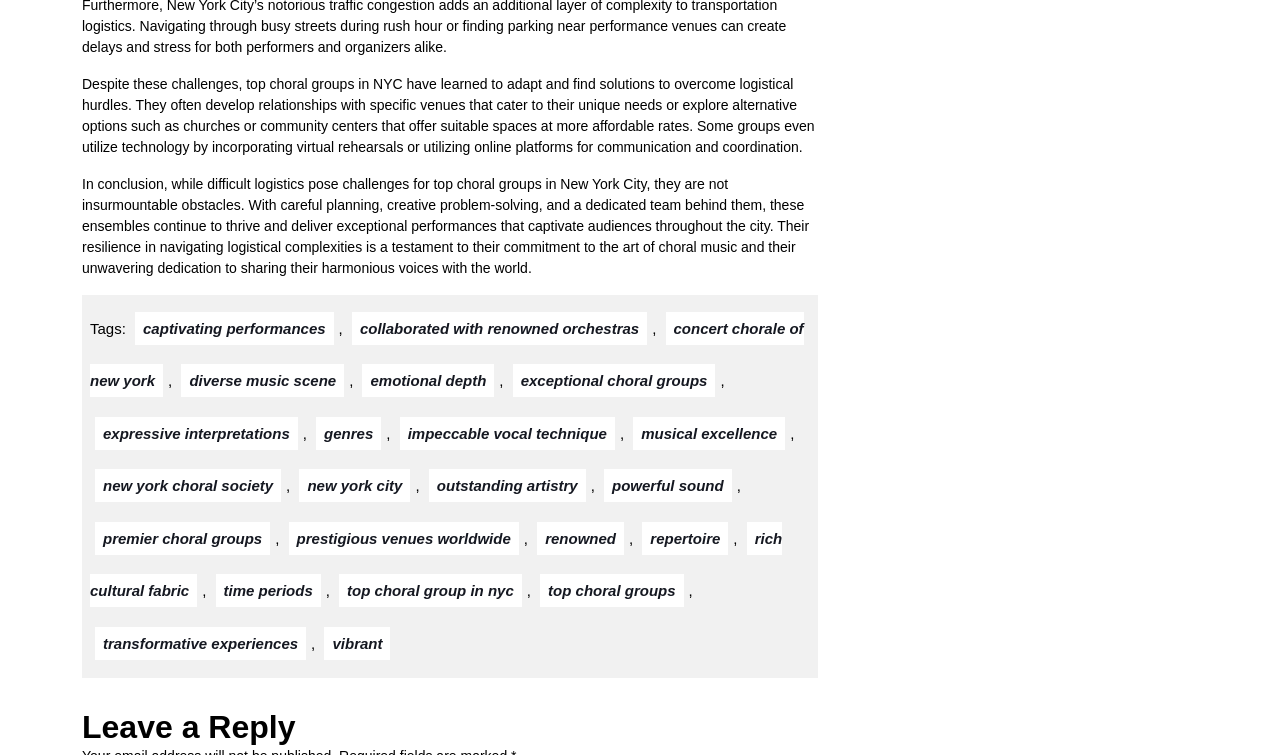Identify the bounding box coordinates for the UI element described as: "new york choral society".

[0.074, 0.621, 0.22, 0.665]